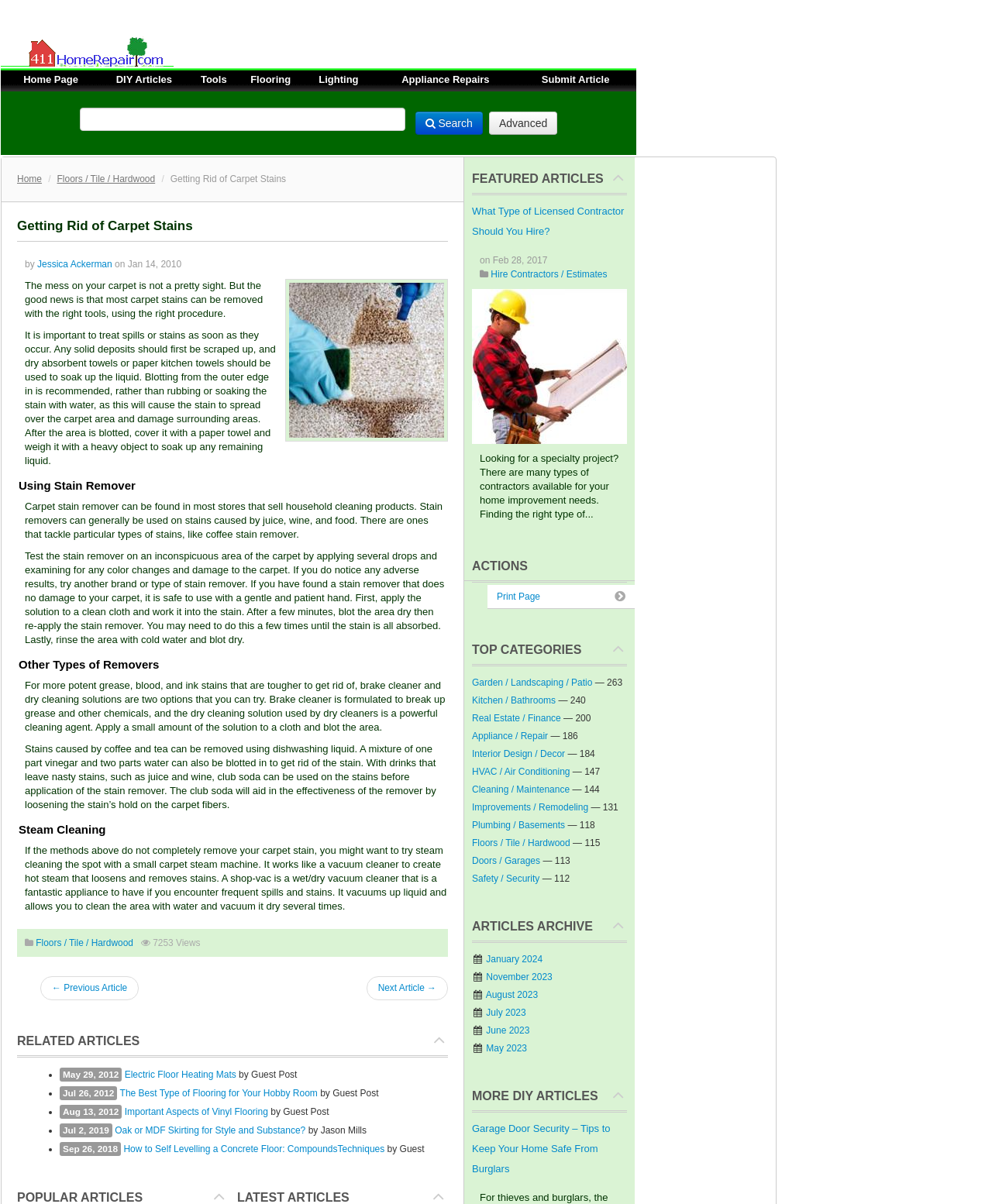Locate the bounding box coordinates of the clickable region to complete the following instruction: "Get a quote."

None